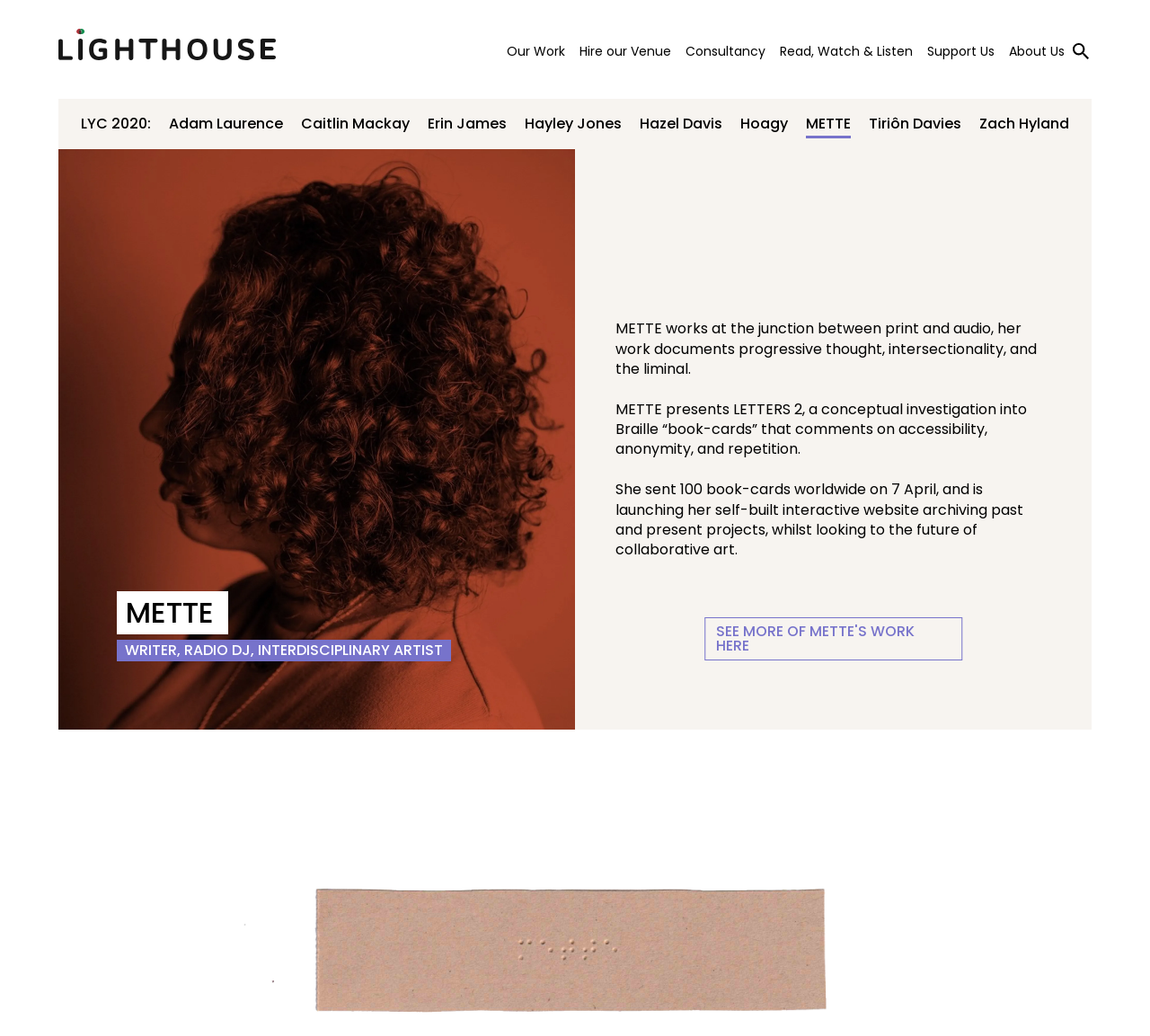What is the name of the artist featured on the webpage?
Provide an in-depth and detailed answer to the question.

I found the name 'METTE' in the link 'METTE - Lighthouse' which is the title of the webpage, and also in the link 'METTE' in the list of names. Additionally, the StaticText elements describe the work of METTE, indicating that she is the featured artist.